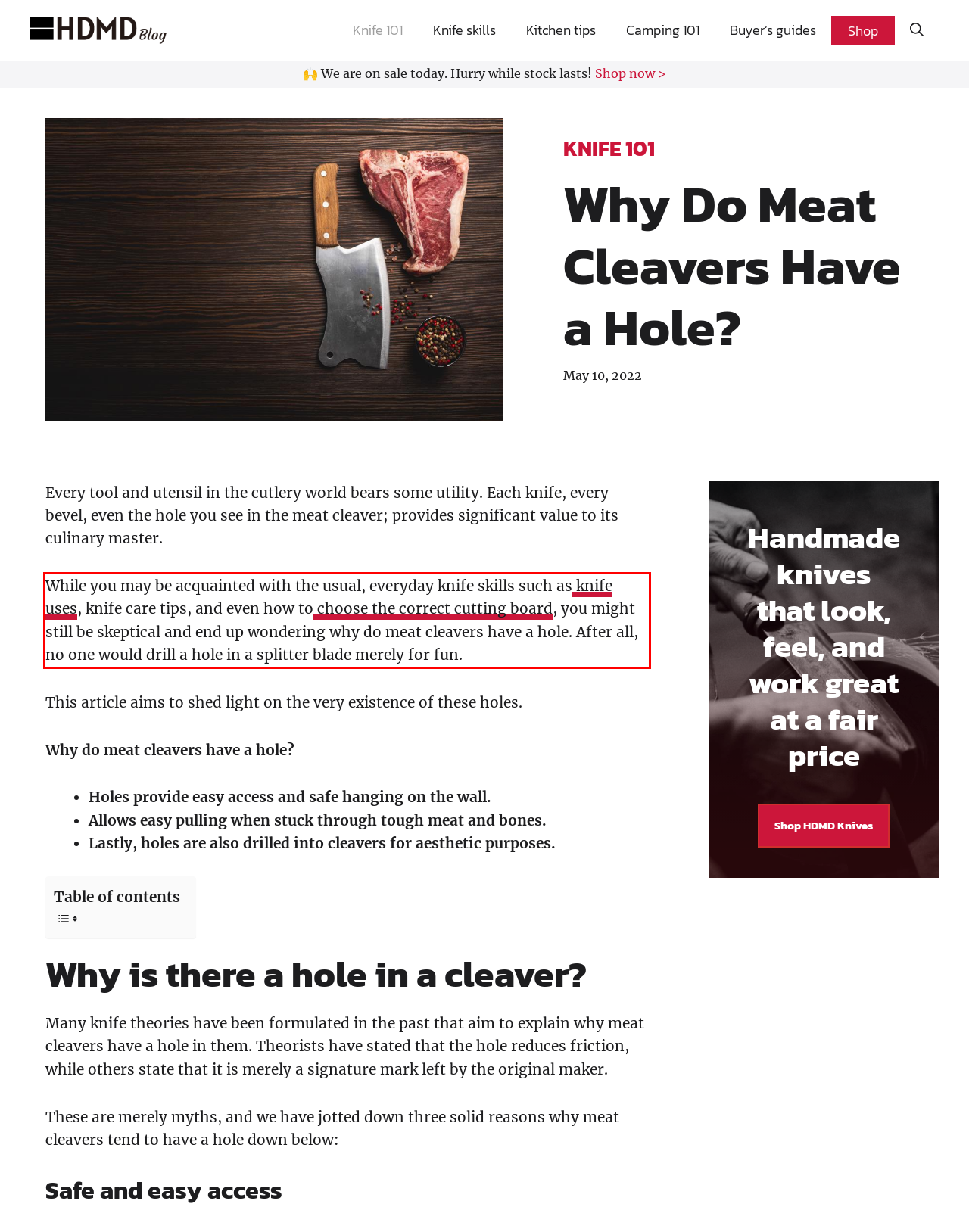The screenshot you have been given contains a UI element surrounded by a red rectangle. Use OCR to read and extract the text inside this red rectangle.

While you may be acquainted with the usual, everyday knife skills such as knife uses, knife care tips, and even how to choose the correct cutting board, you might still be skeptical and end up wondering why do meat cleavers have a hole. After all, no one would drill a hole in a splitter blade merely for fun.